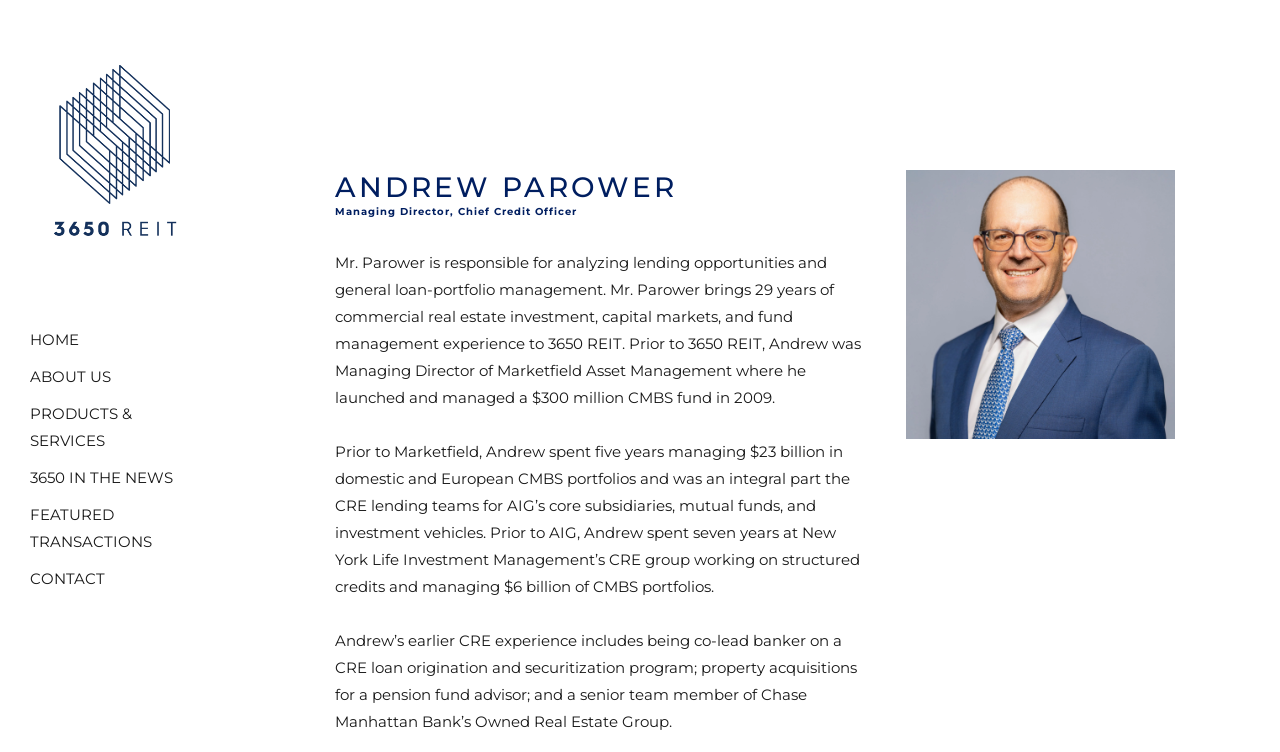Use a single word or phrase to answer the question: 
What is the name of the company Andrew Parower works for?

3650 REIT